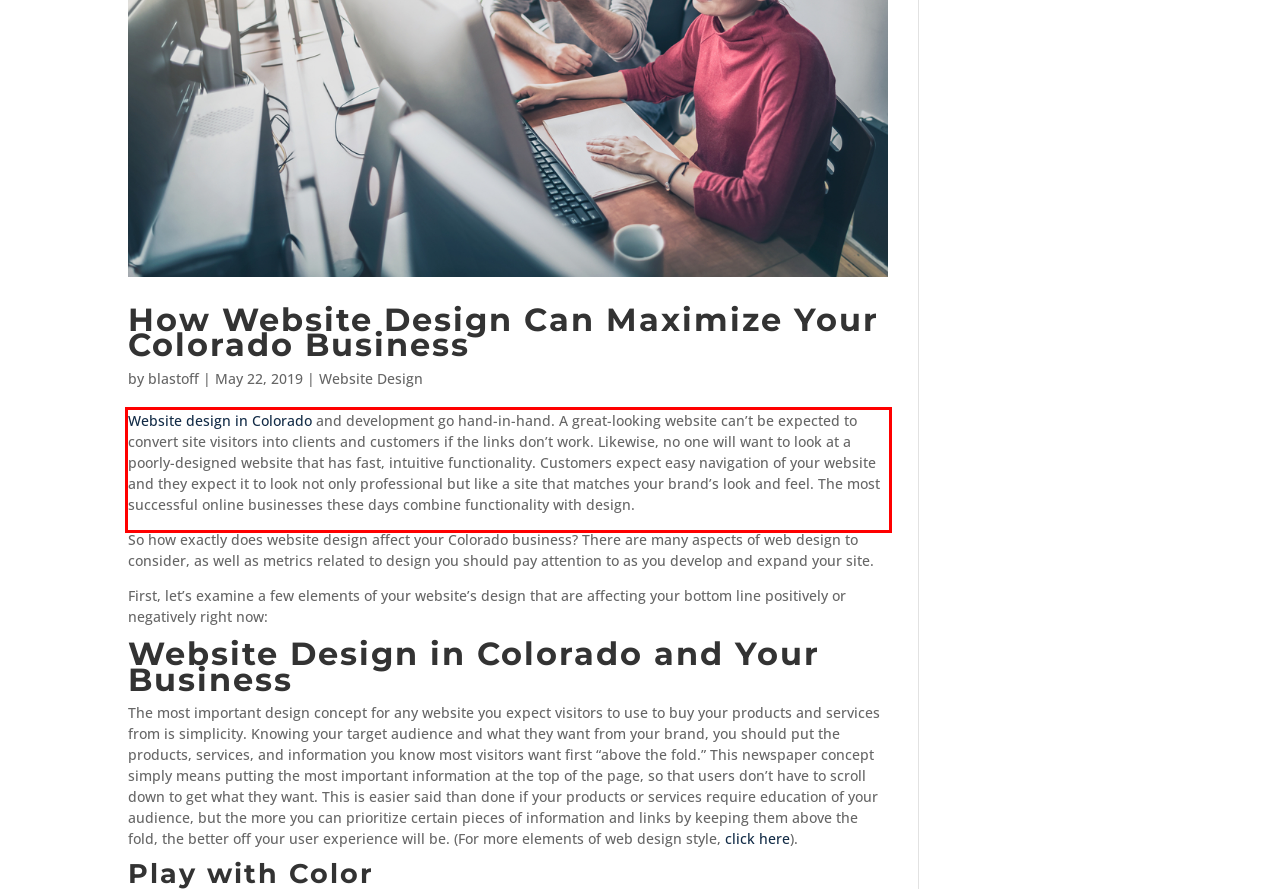You are presented with a webpage screenshot featuring a red bounding box. Perform OCR on the text inside the red bounding box and extract the content.

Website design in Colorado and development go hand-in-hand. A great-looking website can’t be expected to convert site visitors into clients and customers if the links don’t work. Likewise, no one will want to look at a poorly-designed website that has fast, intuitive functionality. Customers expect easy navigation of your website and they expect it to look not only professional but like a site that matches your brand’s look and feel. The most successful online businesses these days combine functionality with design.